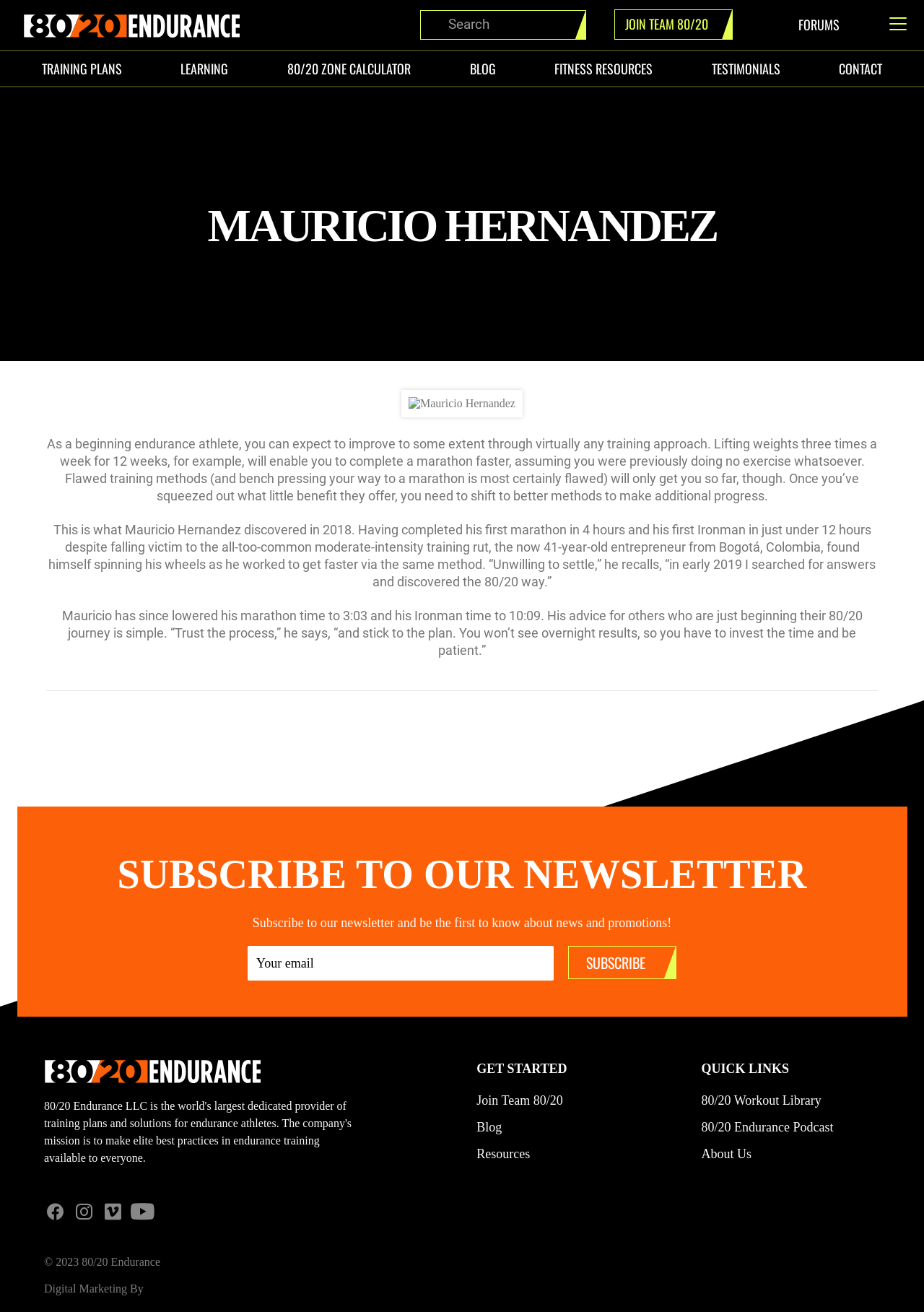What is the current marathon time of Mauricio Hernandez?
Refer to the screenshot and answer in one word or phrase.

3:03